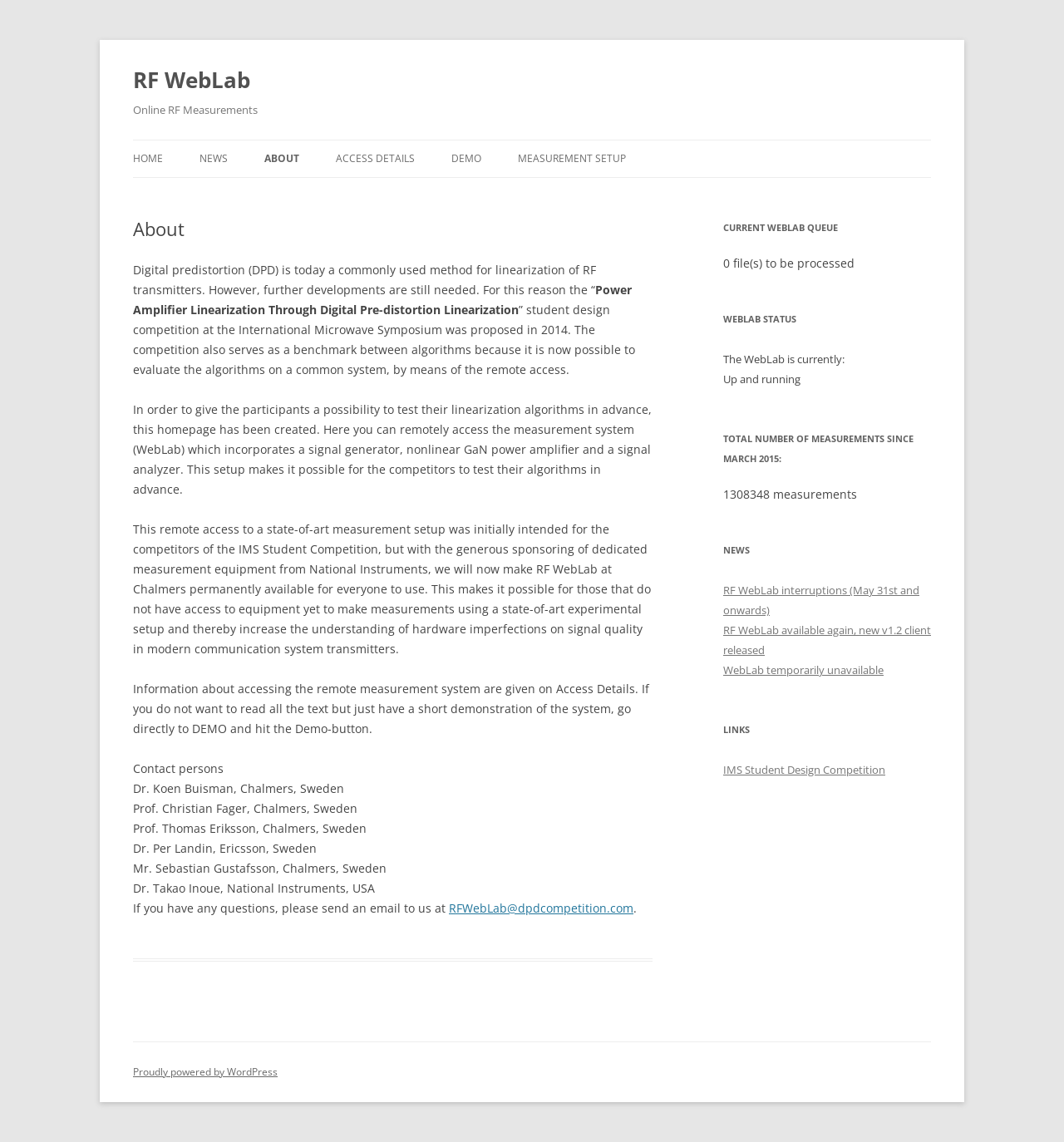Determine the bounding box coordinates of the region to click in order to accomplish the following instruction: "Click the DEMO link". Provide the coordinates as four float numbers between 0 and 1, specifically [left, top, right, bottom].

[0.424, 0.123, 0.452, 0.155]